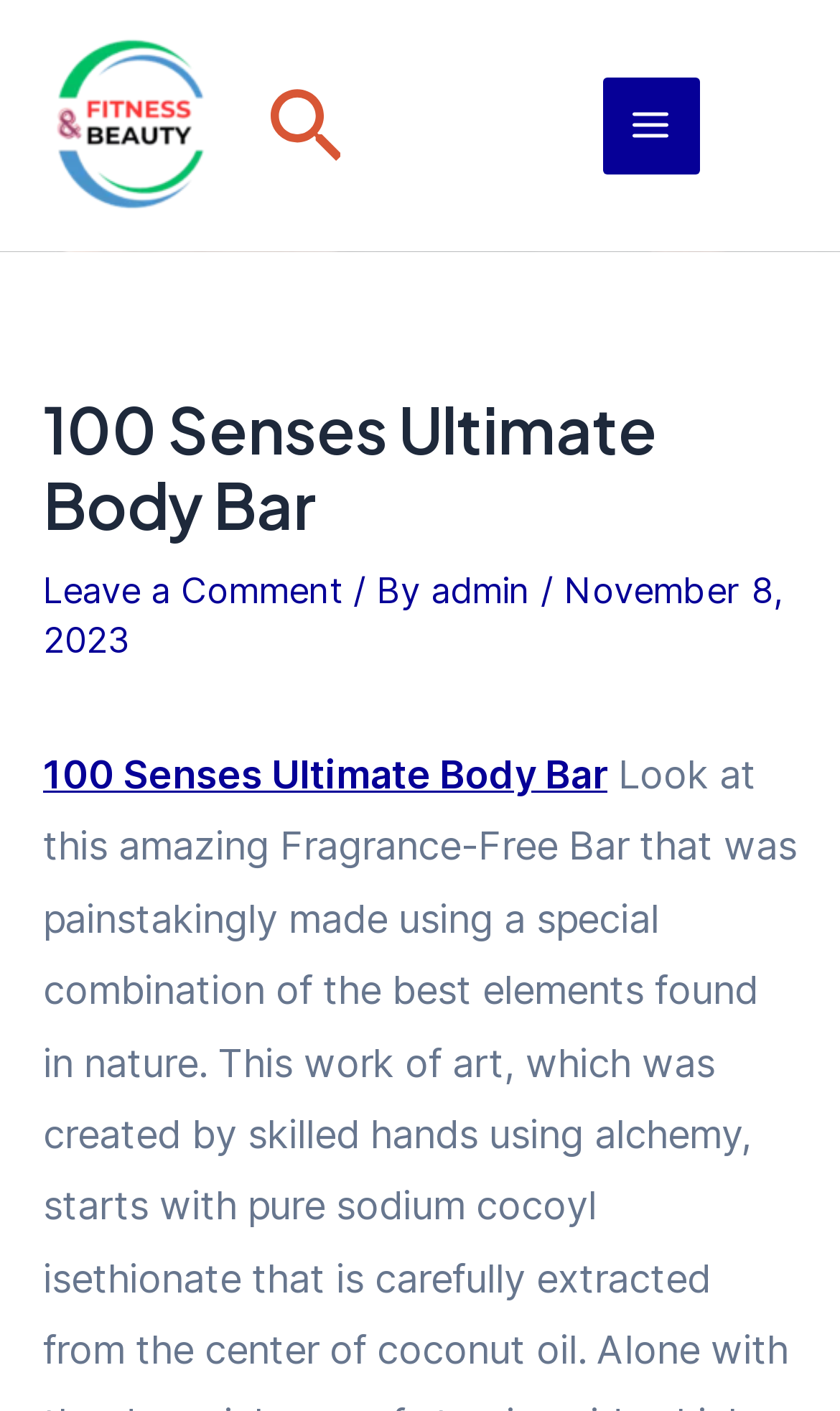Use one word or a short phrase to answer the question provided: 
What is the name of the product?

100 Senses Ultimate Body Bar